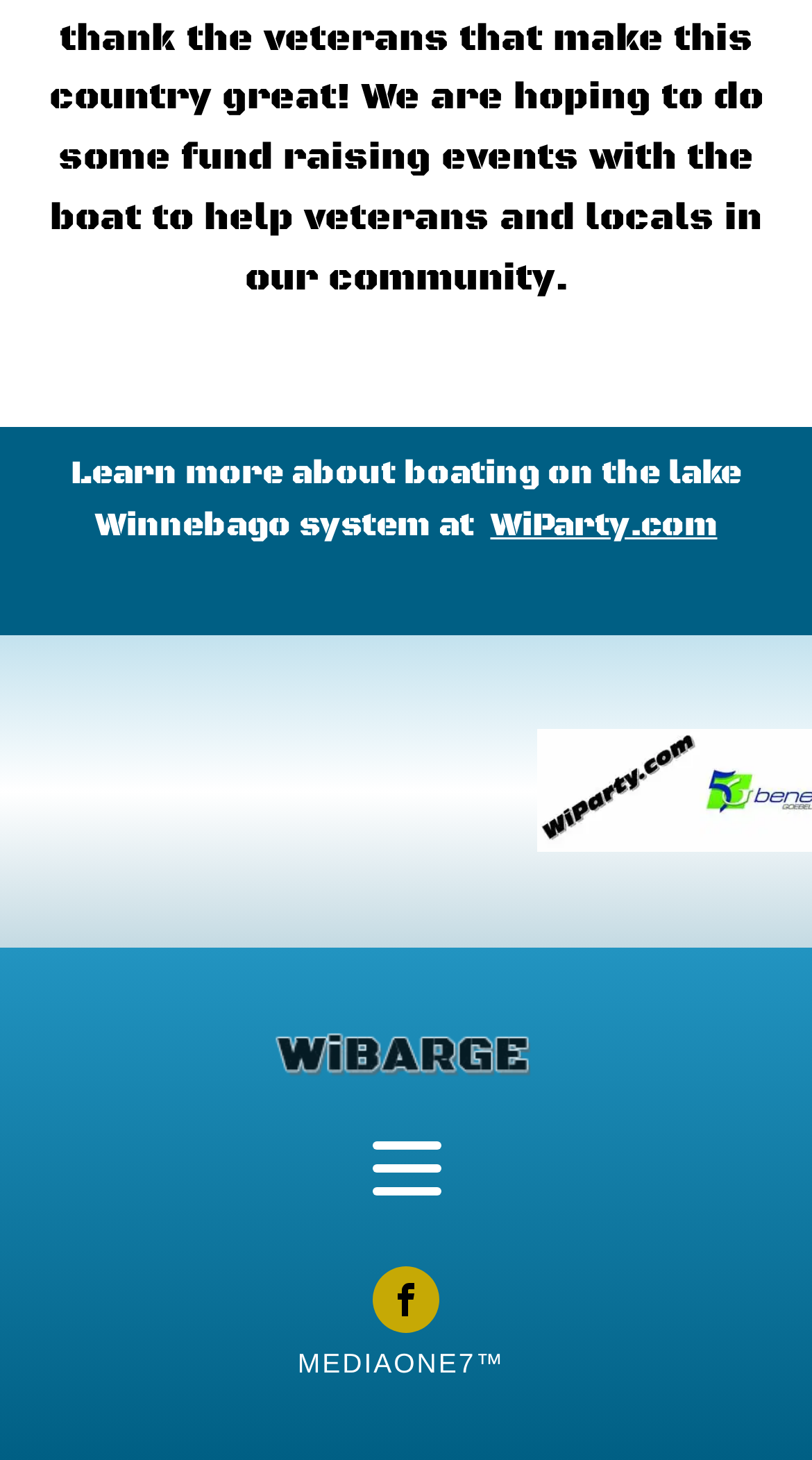Provide a one-word or short-phrase answer to the question:
What is the name of the insurance company mentioned?

Goebel Insurance